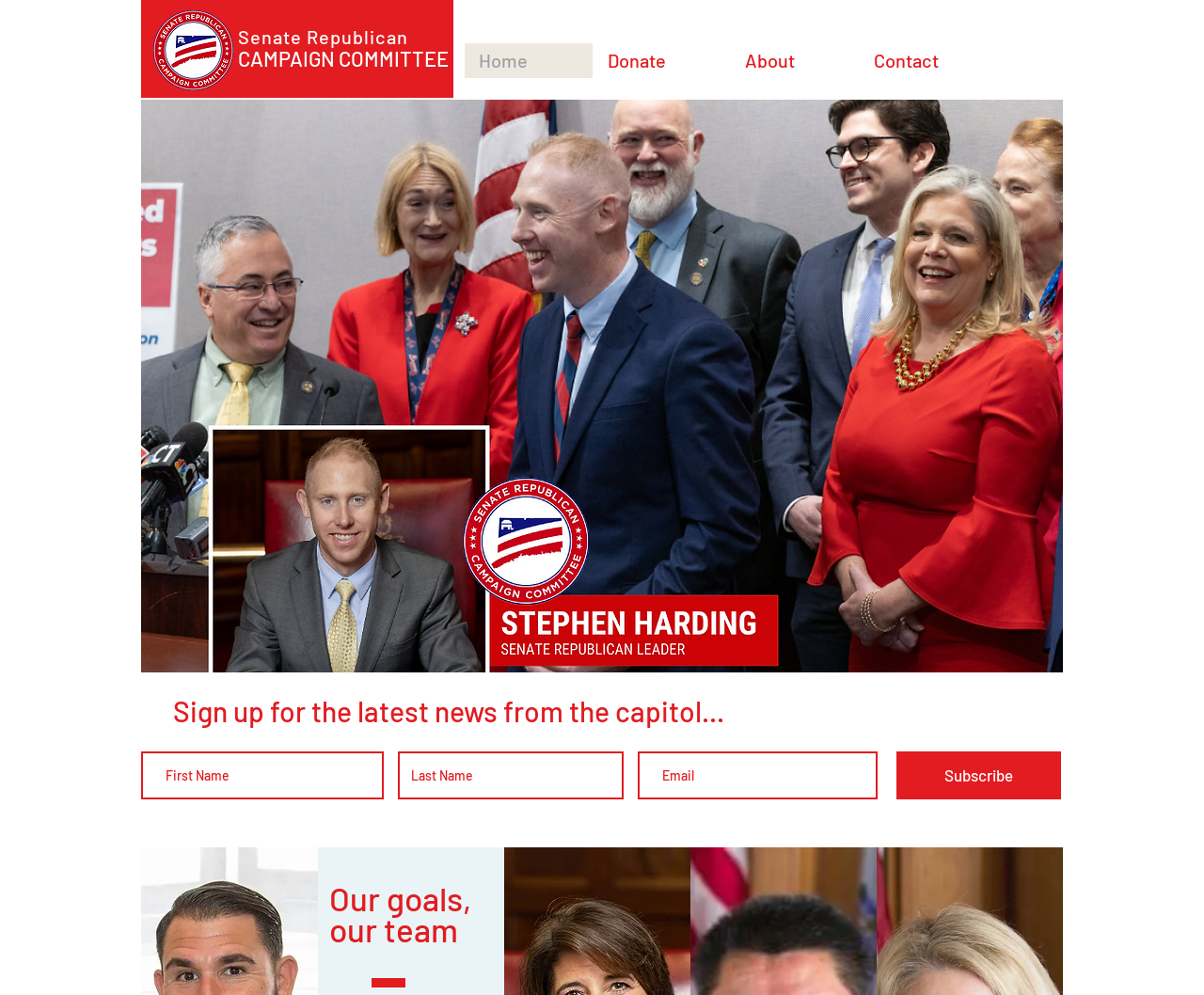Provide a thorough and detailed response to the question by examining the image: 
How many navigation links are available?

The navigation links are 'Home', 'Donate', 'About', and 'Contact', which are located at the top of the webpage, indicating that there are 4 navigation links available.